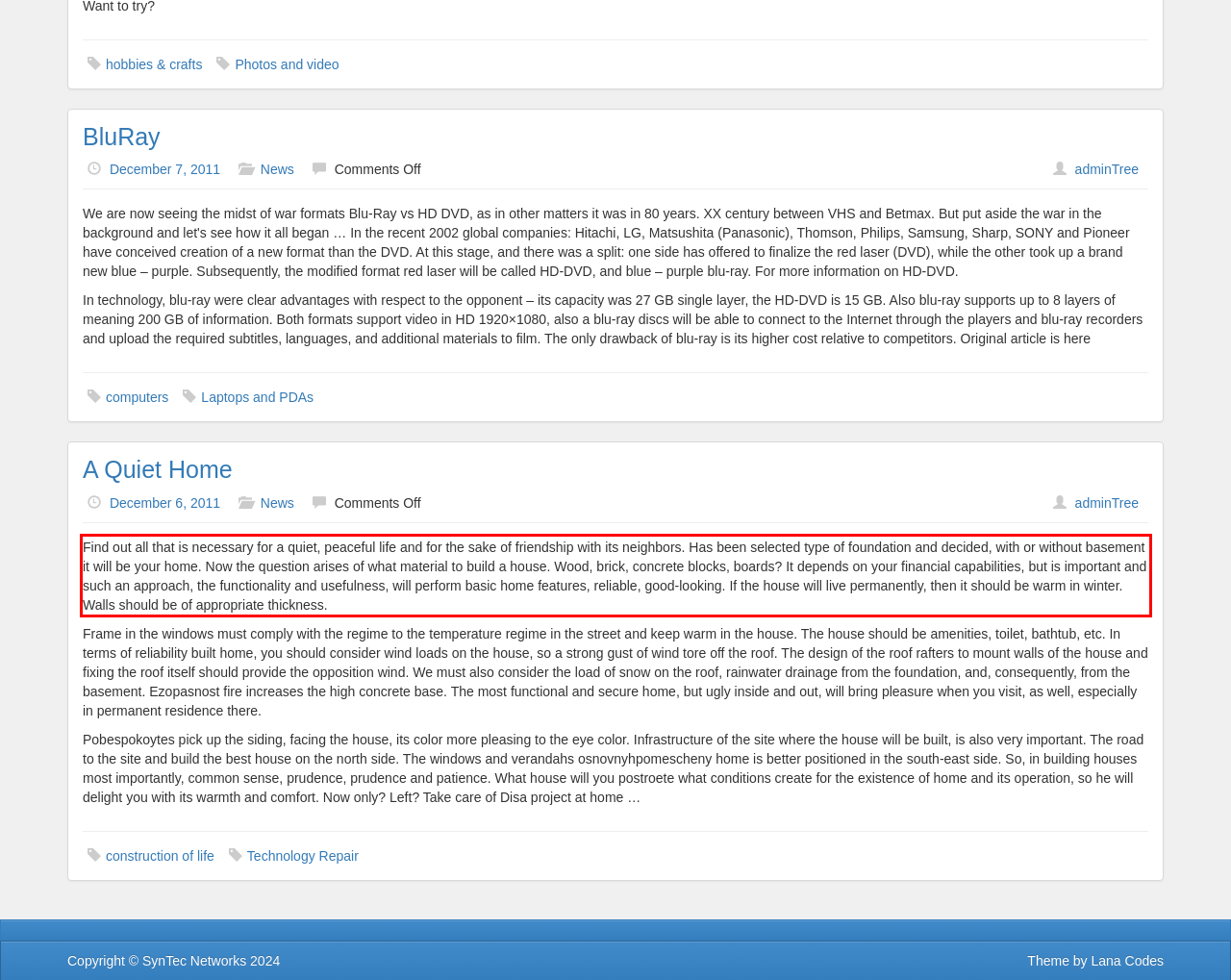Analyze the webpage screenshot and use OCR to recognize the text content in the red bounding box.

Find out all that is necessary for a quiet, peaceful life and for the sake of friendship with its neighbors. Has been selected type of foundation and decided, with or without basement it will be your home. Now the question arises of what material to build a house. Wood, brick, concrete blocks, boards? It depends on your financial capabilities, but is important and such an approach, the functionality and usefulness, will perform basic home features, reliable, good-looking. If the house will live permanently, then it should be warm in winter. Walls should be of appropriate thickness.